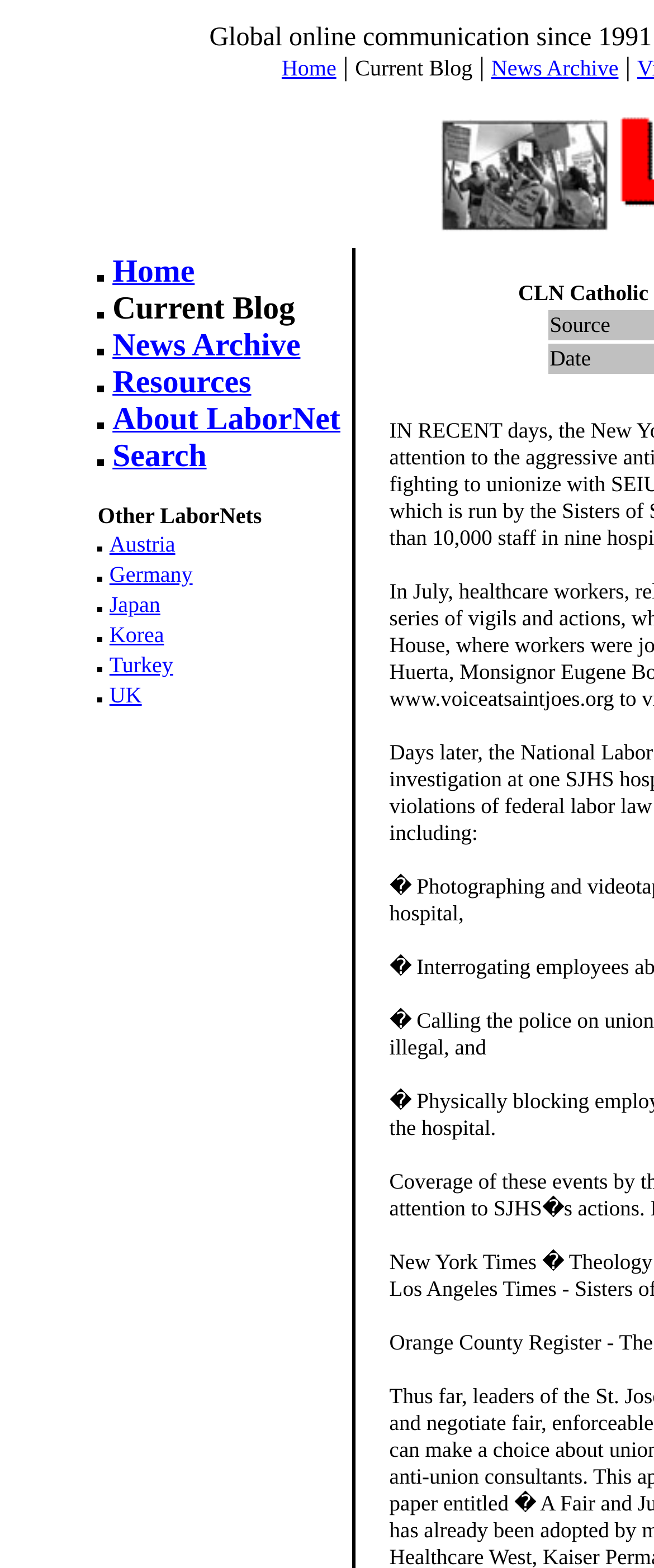Please locate the bounding box coordinates of the element's region that needs to be clicked to follow the instruction: "go to uk labor net". The bounding box coordinates should be provided as four float numbers between 0 and 1, i.e., [left, top, right, bottom].

[0.167, 0.434, 0.217, 0.452]